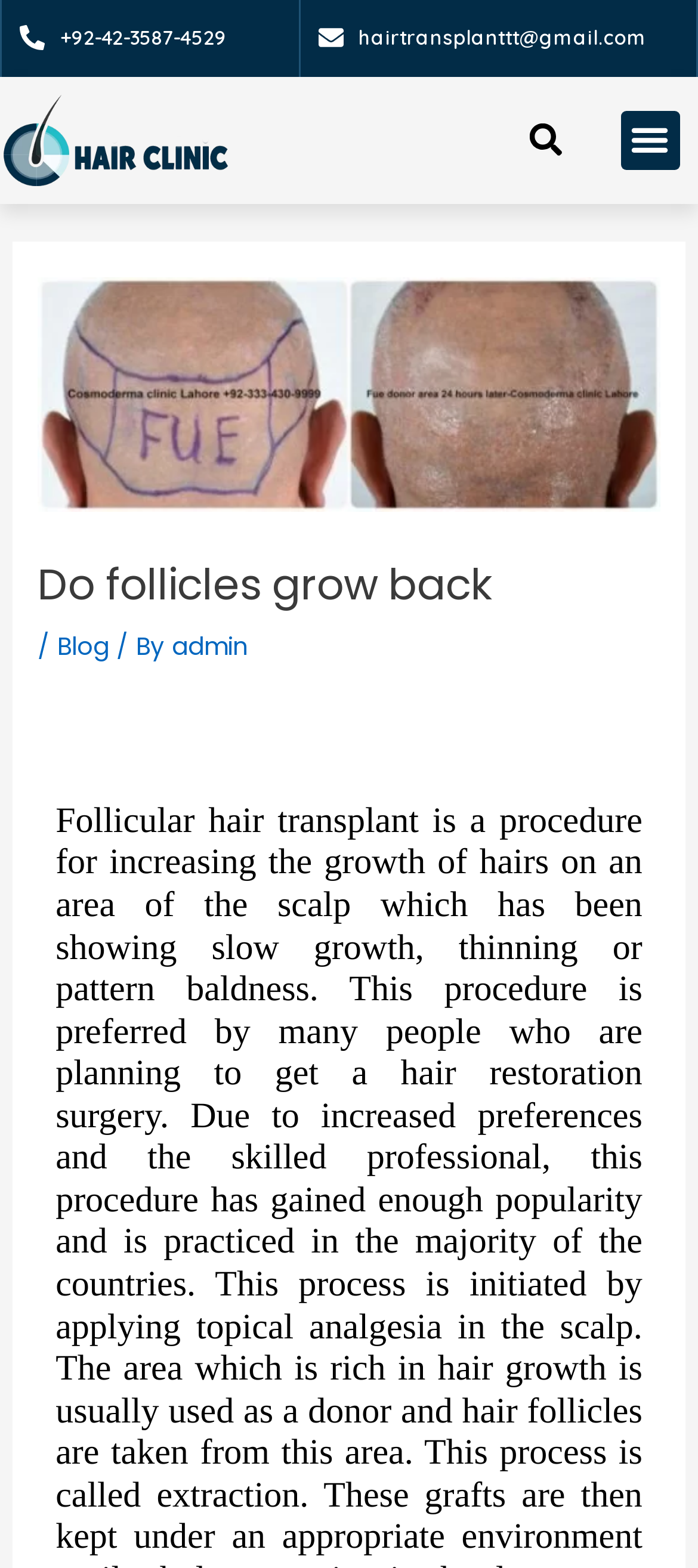Identify the bounding box of the HTML element described as: "hairtransplanttt@gmail.com".

[0.456, 0.011, 0.972, 0.037]